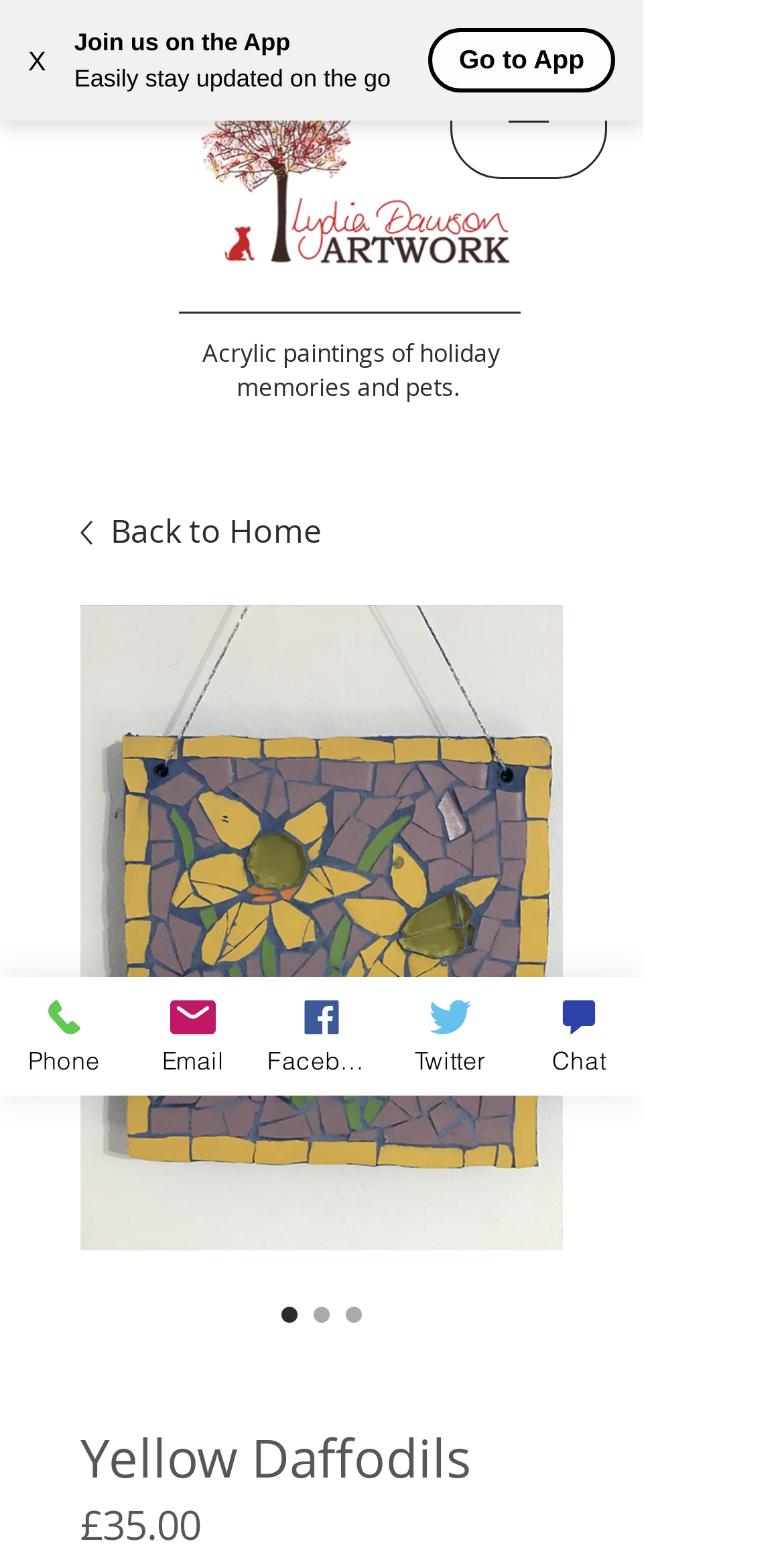Please find the bounding box for the following UI element description. Provide the coordinates in (top-left x, top-left y, bottom-right x, bottom-right y) format, with values between 0 and 1: Email

[0.205, 0.624, 0.41, 0.7]